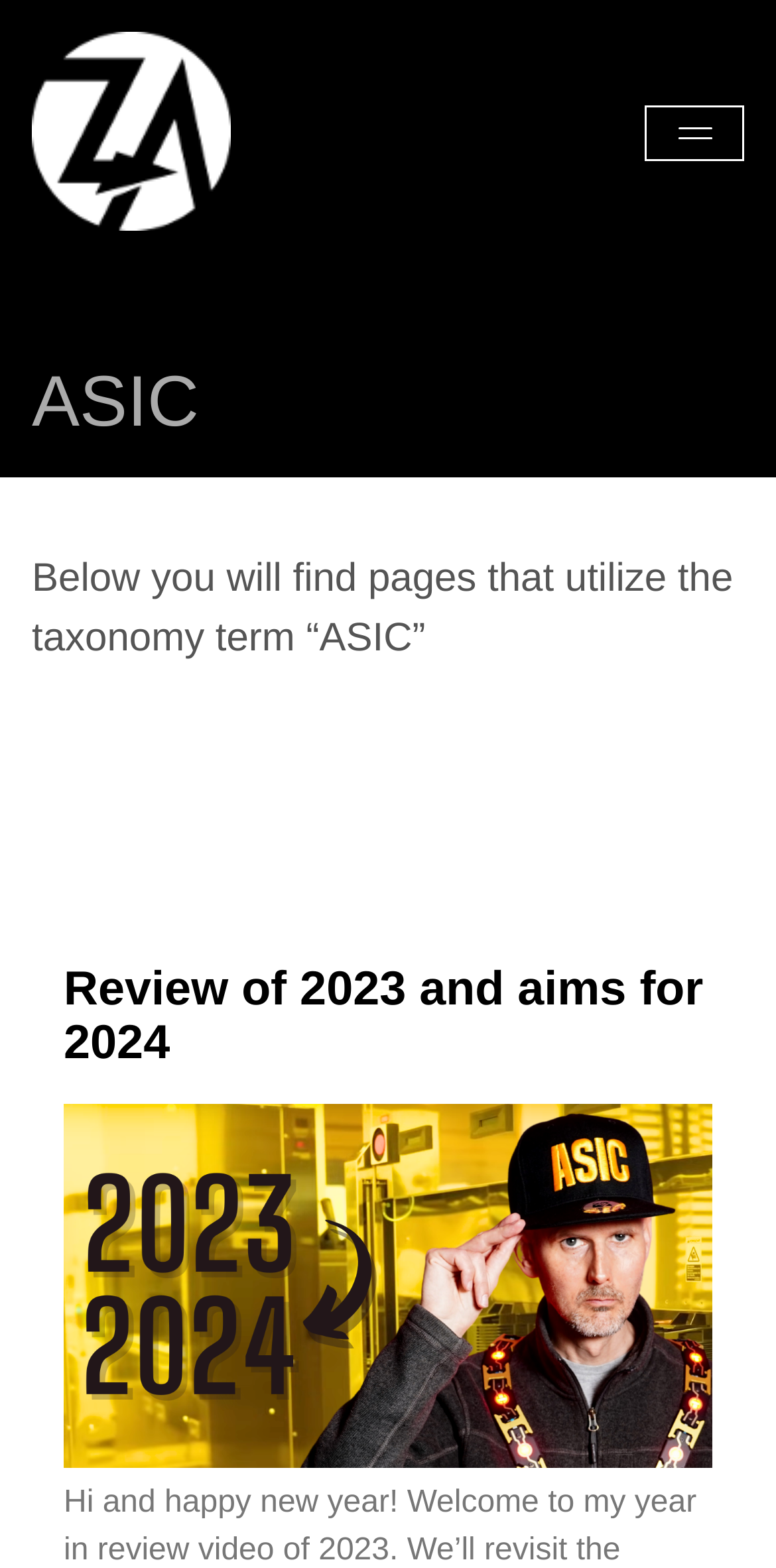What is the text below the 'ASIC' heading?
Provide a short answer using one word or a brief phrase based on the image.

Below you will find pages that utilize the taxonomy term “ASIC”